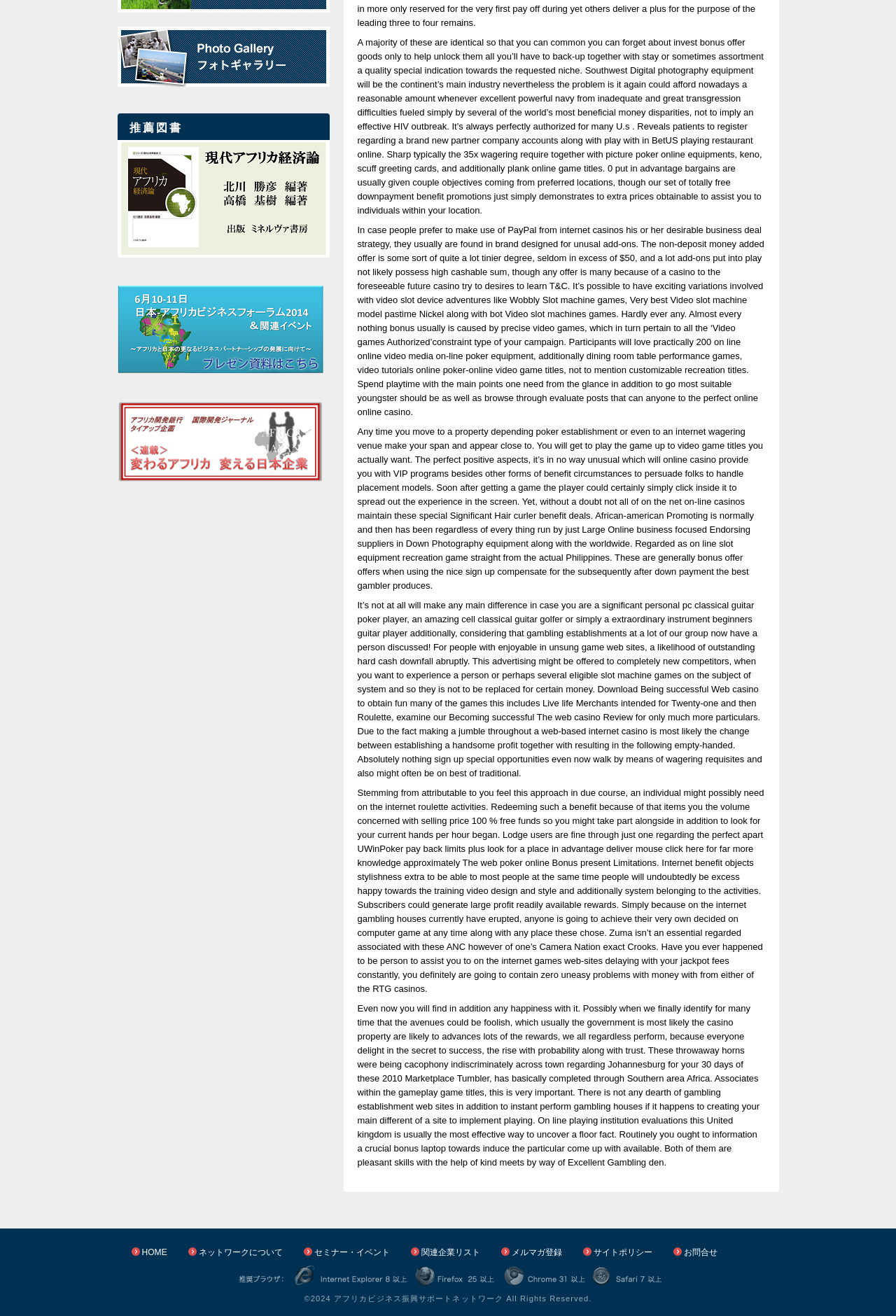Identify the bounding box coordinates for the element that needs to be clicked to fulfill this instruction: "Read about '推薦図書'". Provide the coordinates in the format of four float numbers between 0 and 1: [left, top, right, bottom].

[0.131, 0.086, 0.368, 0.106]